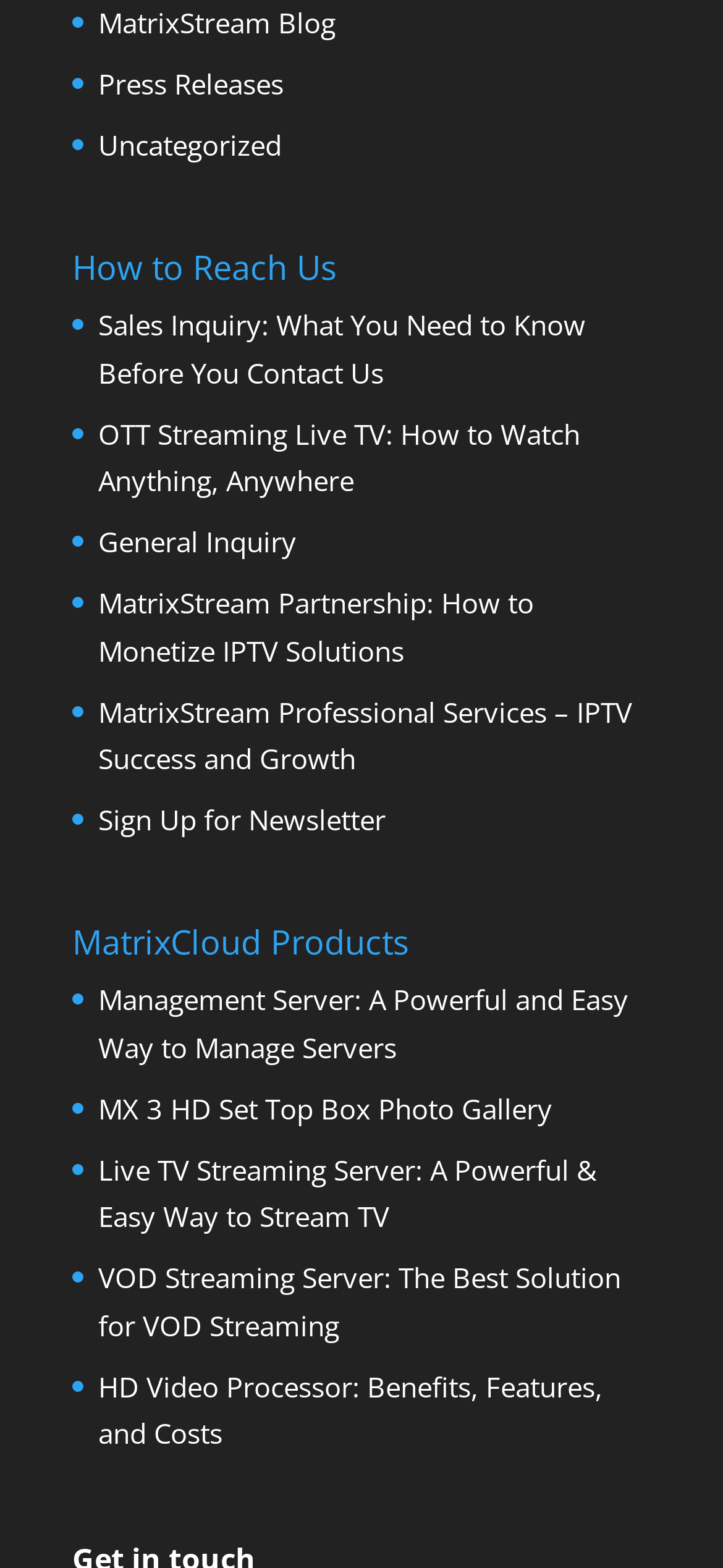Please pinpoint the bounding box coordinates for the region I should click to adhere to this instruction: "Read about Sales Inquiry".

[0.136, 0.195, 0.81, 0.249]